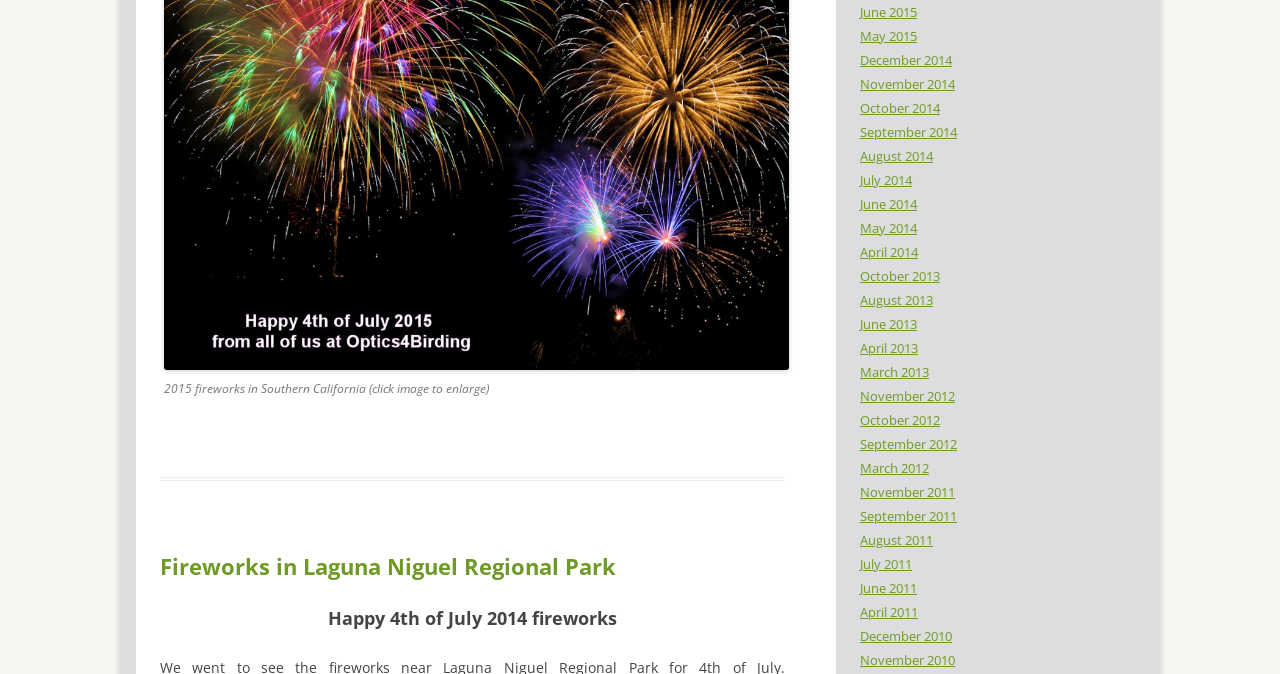Can you give a detailed response to the following question using the information from the image? What is the location of the fireworks mentioned?

The location of the fireworks mentioned is Southern California, which is a region in the state of California, USA. This is evident from the link '4th of July 2015 fireworks in Southern California' and the heading 'Fireworks in Laguna Niguel Regional Park', which is a specific location in Southern California.